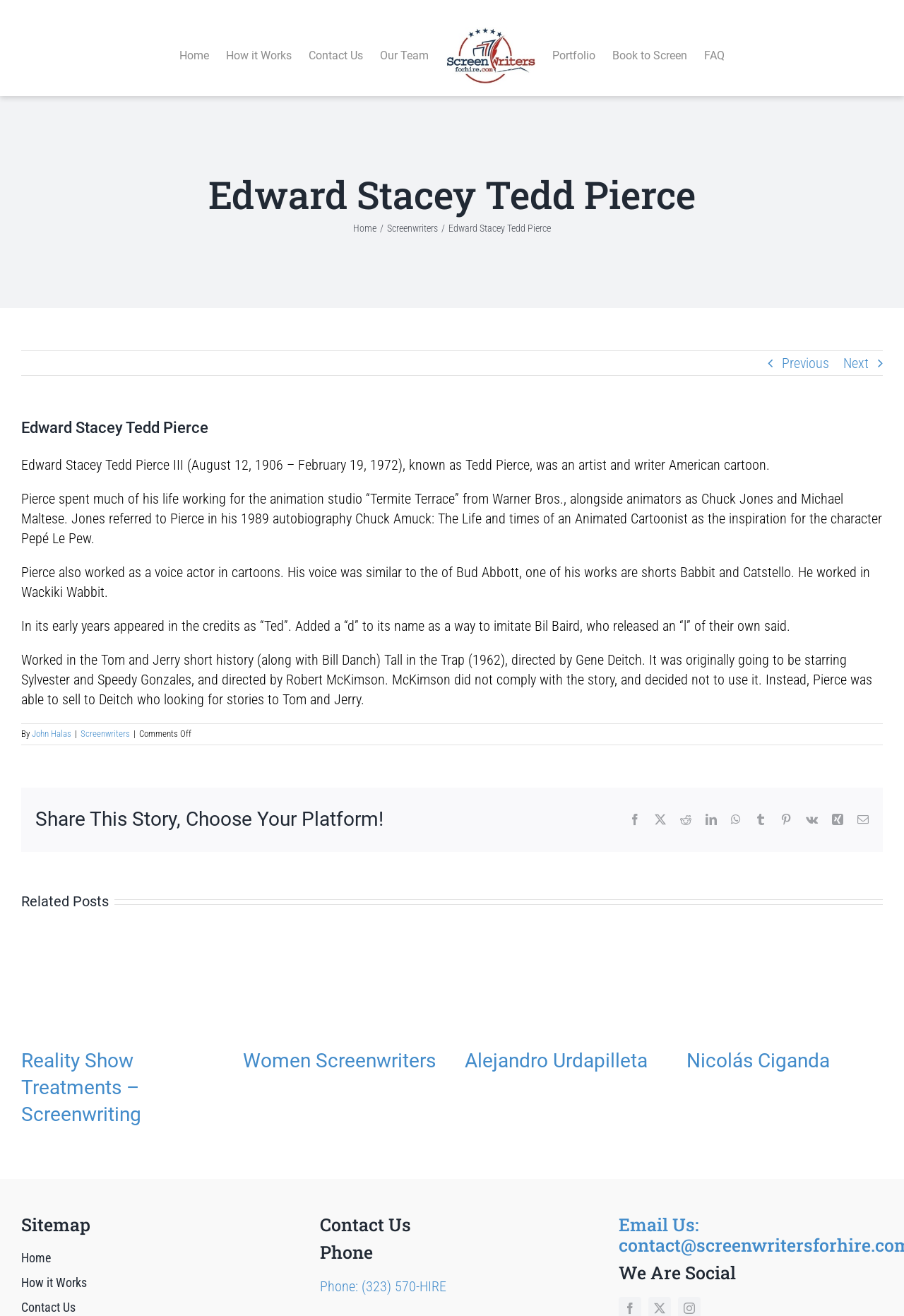Where did Tedd Pierce work?
Provide a detailed answer to the question, using the image to inform your response.

According to the webpage, Tedd Pierce spent much of his life working for the animation studio 'Termite Terrace' from Warner Bros., alongside animators such as Chuck Jones and Michael Maltese.